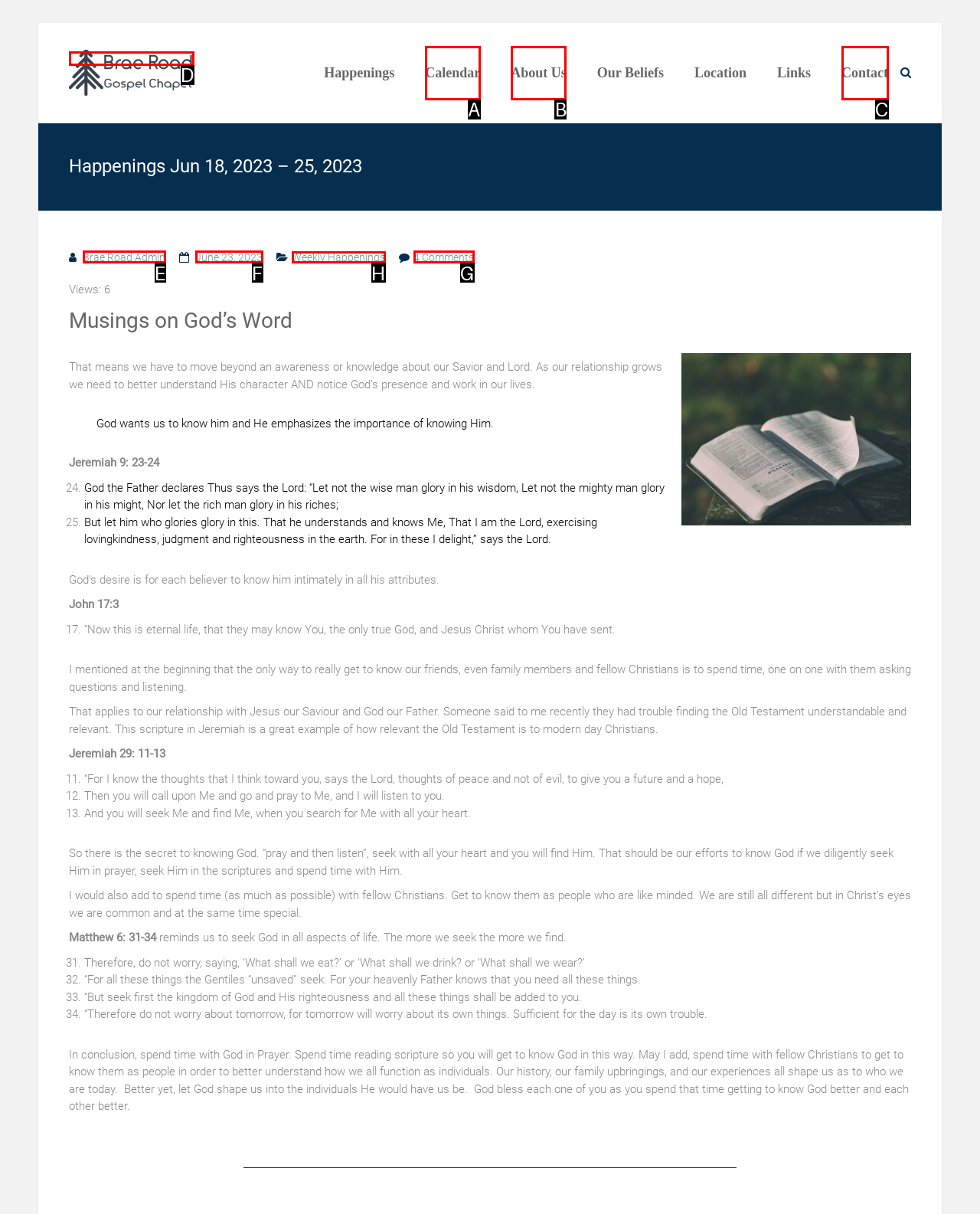Identify the correct letter of the UI element to click for this task: View 'Weekly Happenings'
Respond with the letter from the listed options.

H